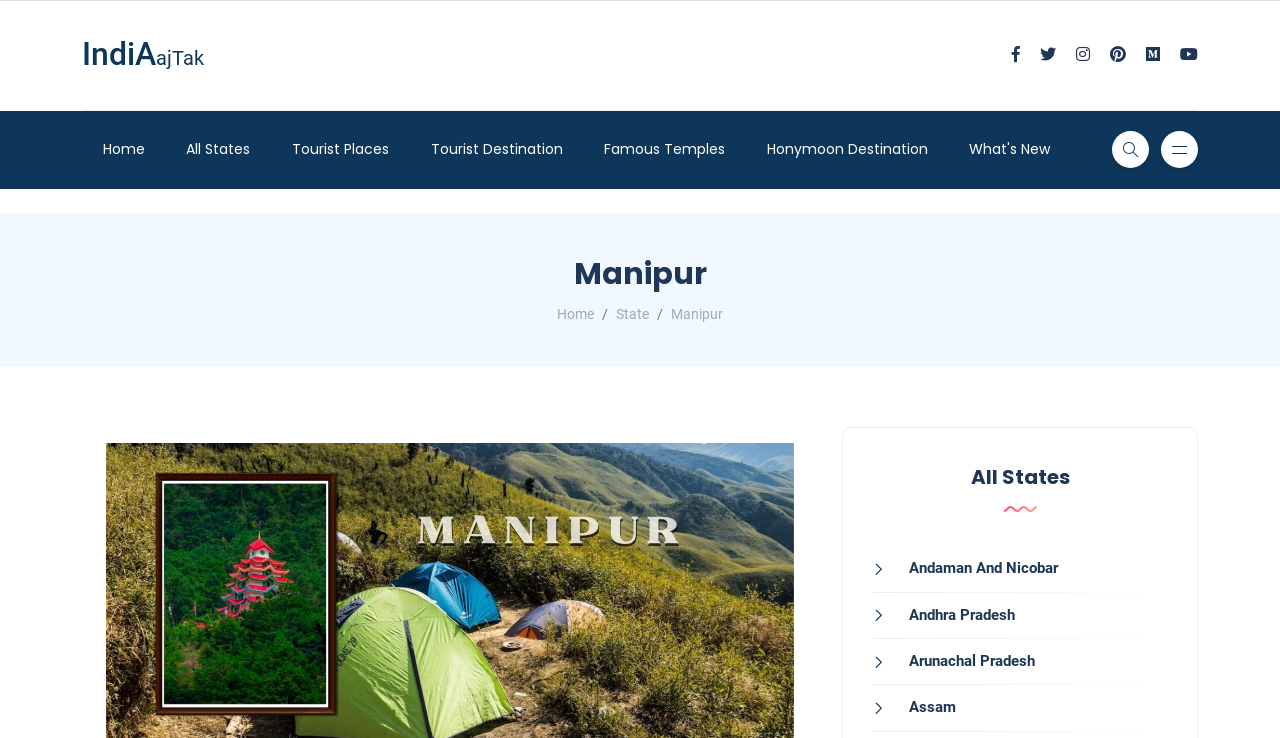Specify the bounding box coordinates of the area that needs to be clicked to achieve the following instruction: "Explore Tourist Places".

[0.212, 0.178, 0.32, 0.229]